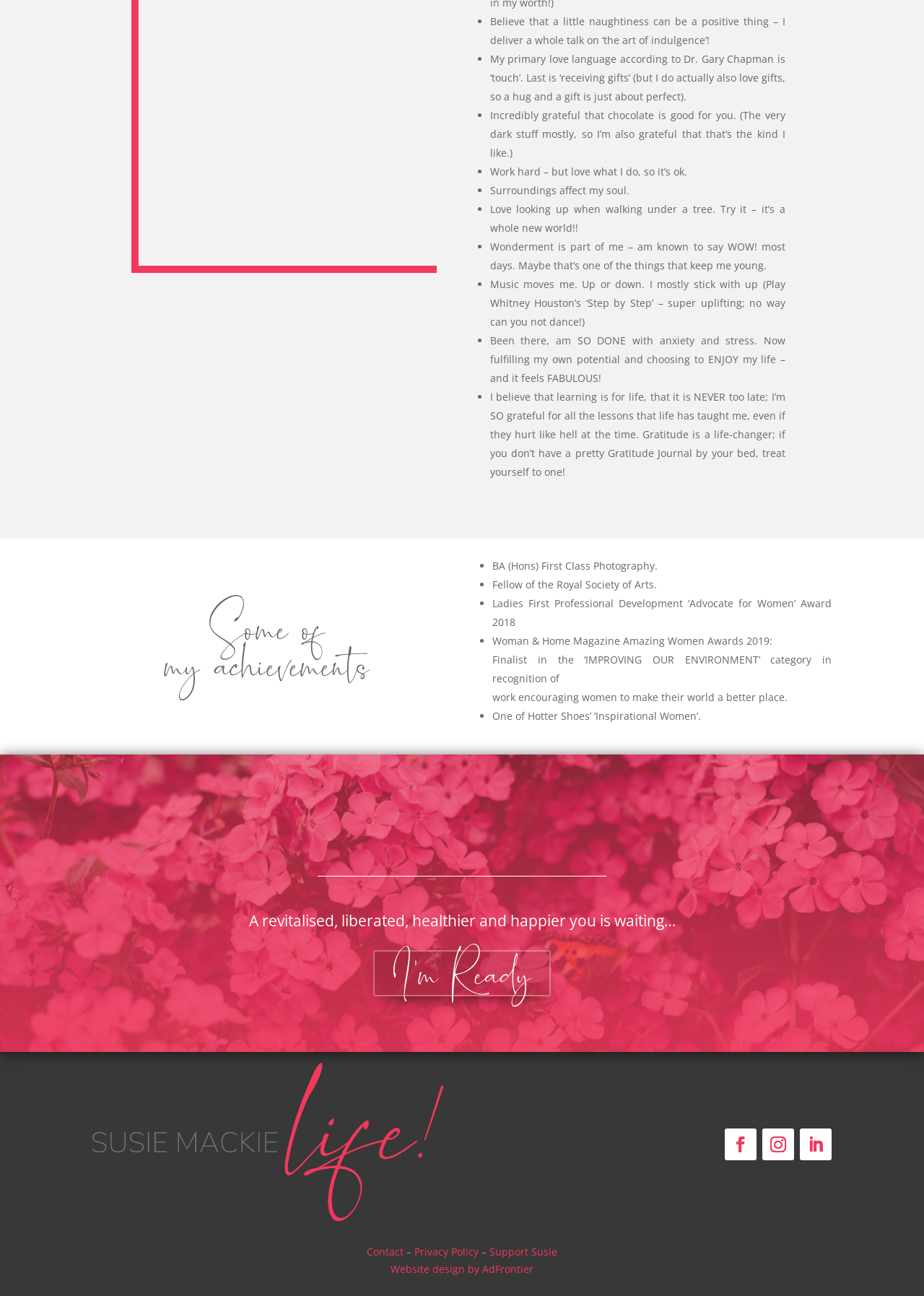Bounding box coordinates should be provided in the format (top-left x, top-left y, bottom-right x, bottom-right y) with all values between 0 and 1. Identify the bounding box for this UI element: Privacy Policy

[0.448, 0.961, 0.518, 0.971]